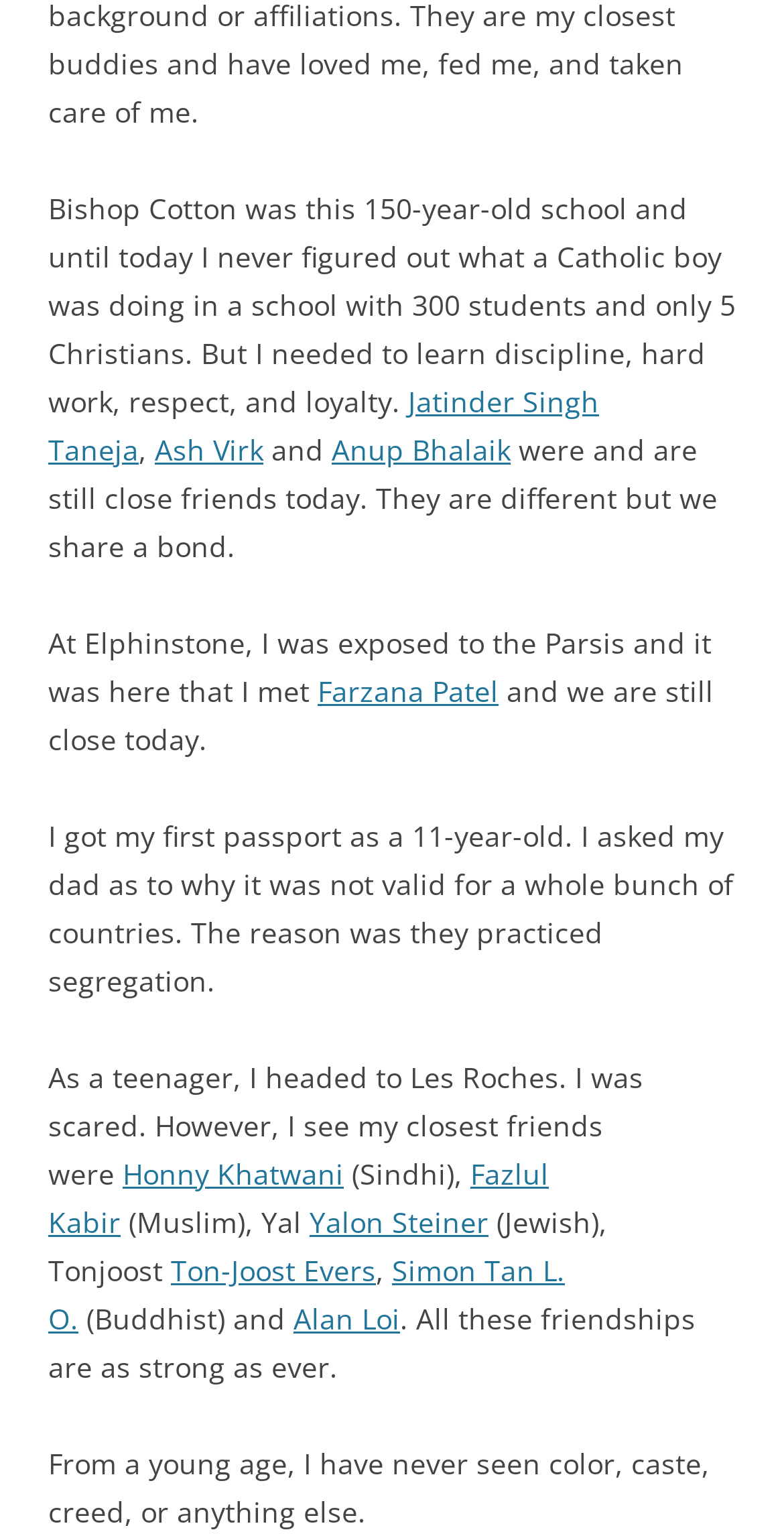Please identify the bounding box coordinates of the element's region that needs to be clicked to fulfill the following instruction: "Check out Farzana Patel's profile". The bounding box coordinates should consist of four float numbers between 0 and 1, i.e., [left, top, right, bottom].

[0.405, 0.437, 0.636, 0.462]